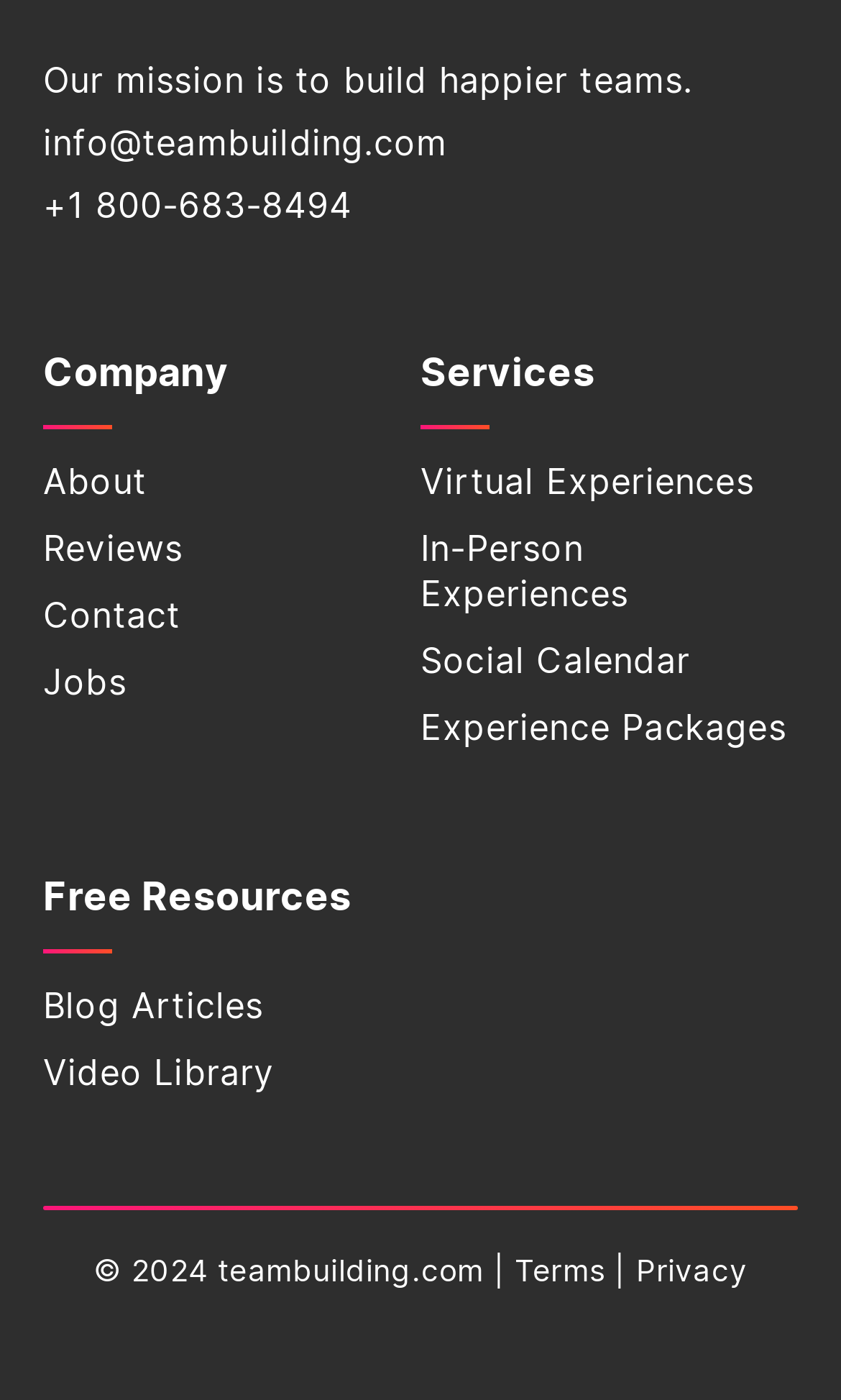Use the information in the screenshot to answer the question comprehensively: What resources are available for free?

Under the 'Free Resources' heading, there are links to 'Blog Articles' and 'Video Library', indicating that these resources are available for free.